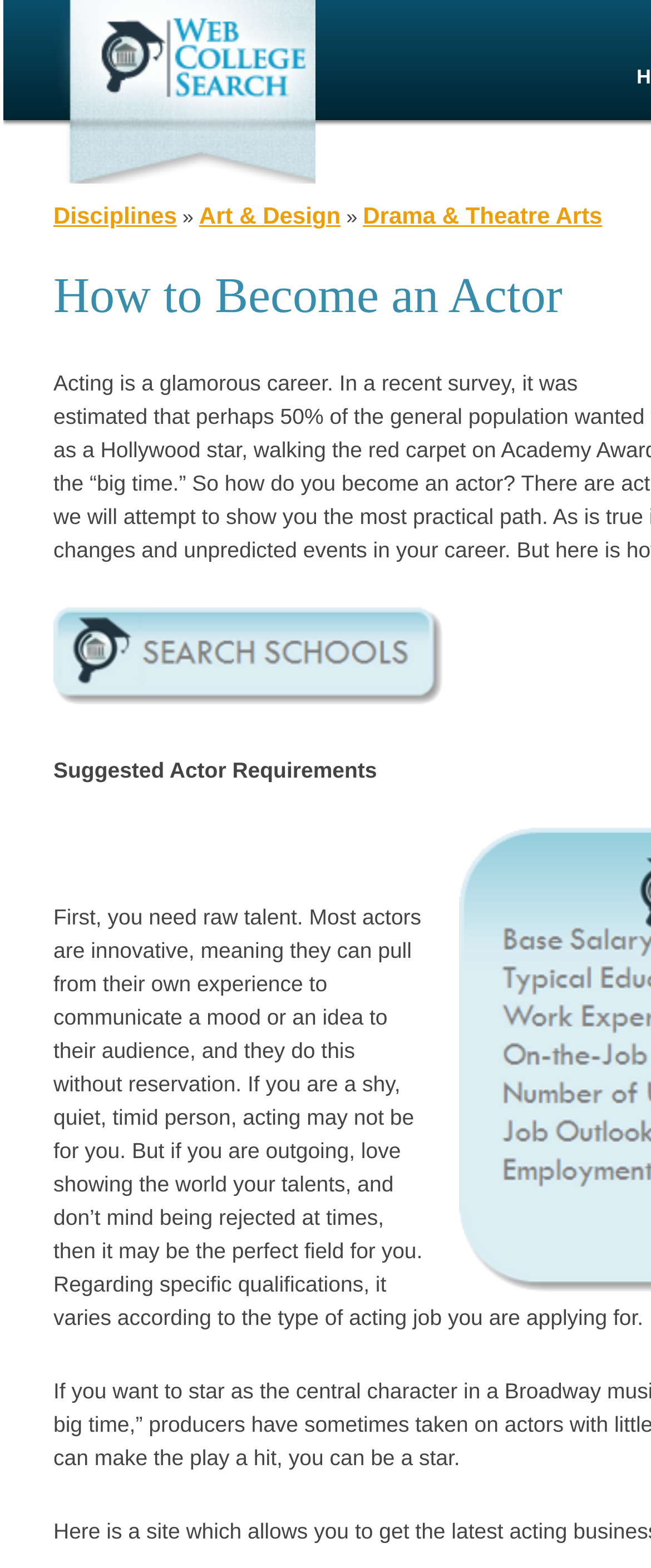Refer to the image and provide an in-depth answer to the question:
What is the topic of the article?

By reading the static text 'Acting is a glamorous career. In a recent survey, it was...', I can infer that the topic of the article is about acting as a career.